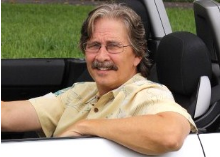What is the setting of the image?
Look at the image and respond with a one-word or short-phrase answer.

Outdoor